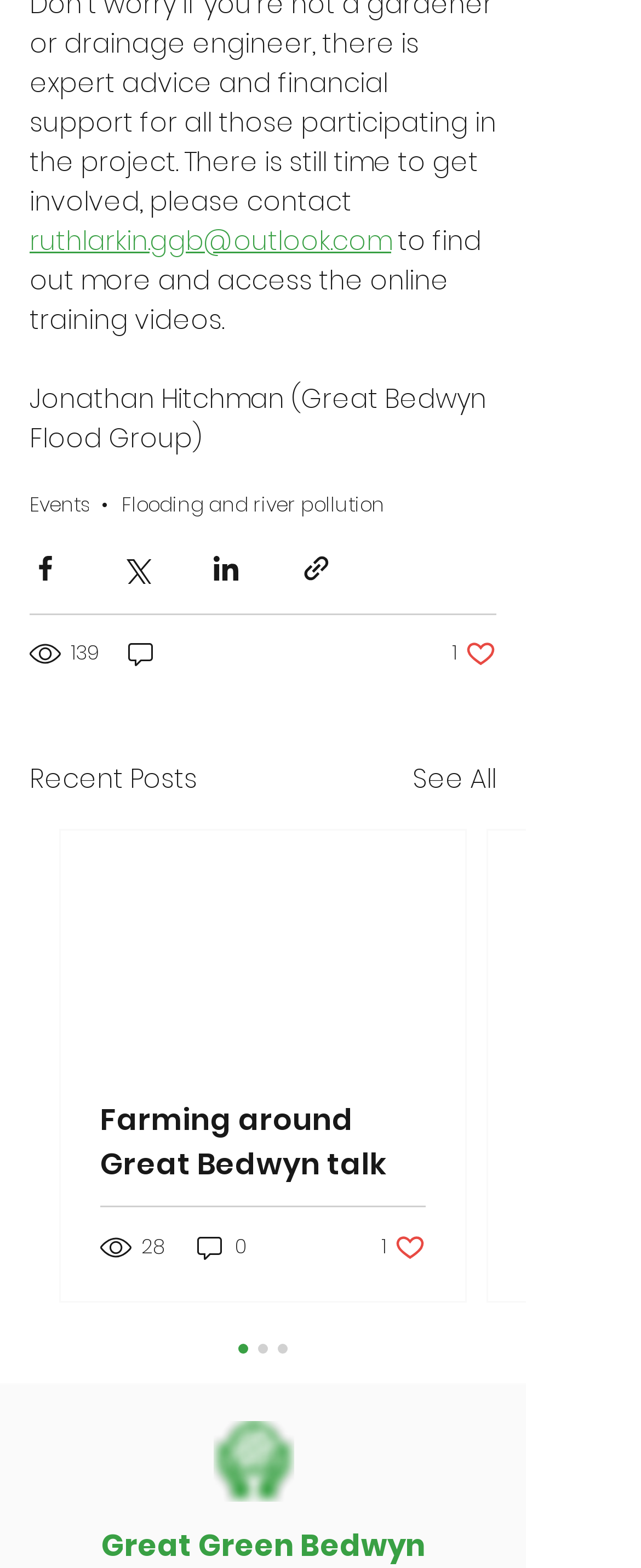Please indicate the bounding box coordinates for the clickable area to complete the following task: "Contact Ruth Larkin via email". The coordinates should be specified as four float numbers between 0 and 1, i.e., [left, top, right, bottom].

[0.046, 0.141, 0.61, 0.165]